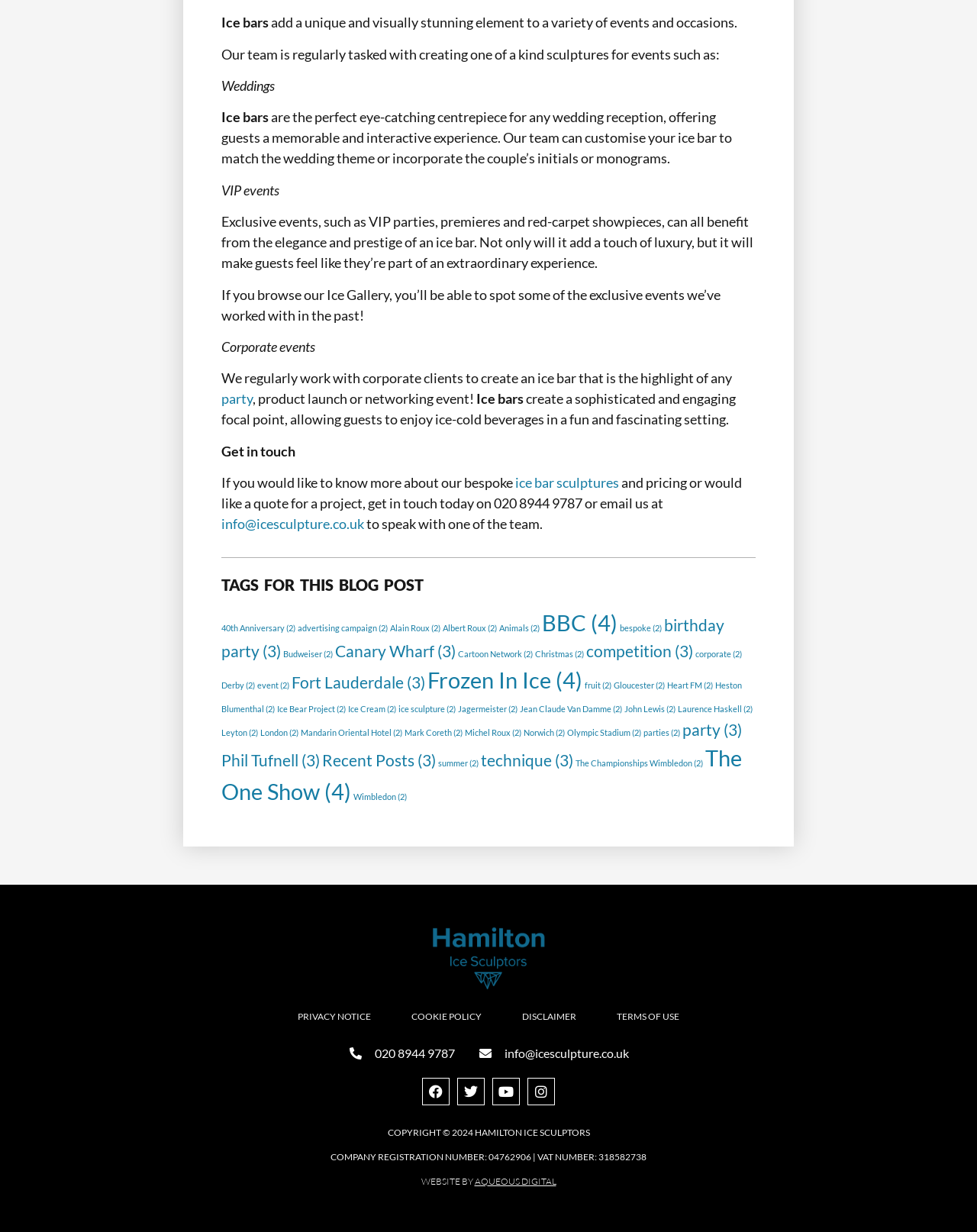Please provide the bounding box coordinate of the region that matches the element description: Jean Claude Van Damme (2). Coordinates should be in the format (top-left x, top-left y, bottom-right x, bottom-right y) and all values should be between 0 and 1.

[0.532, 0.571, 0.637, 0.579]